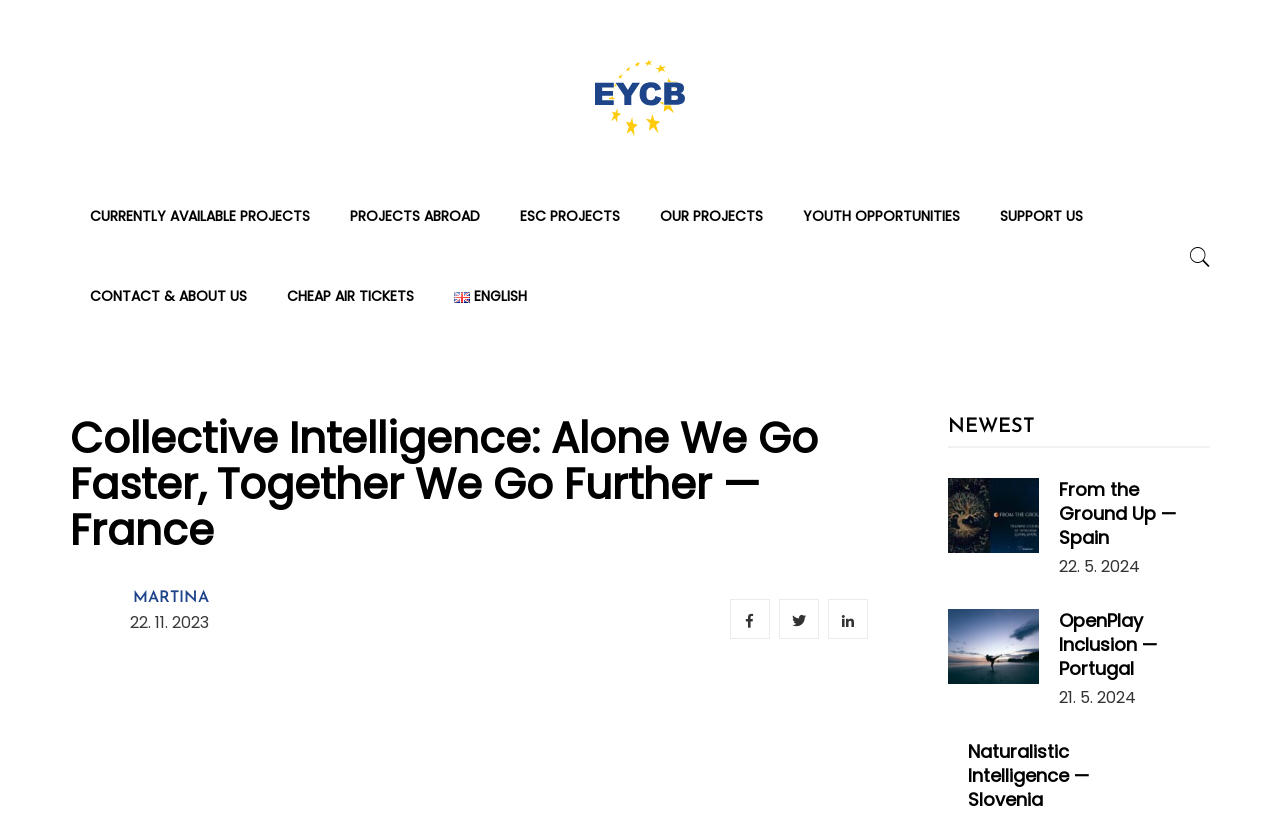Bounding box coordinates are specified in the format (top-left x, top-left y, bottom-right x, bottom-right y). All values are floating point numbers bounded between 0 and 1. Please provide the bounding box coordinate of the region this sentence describes: alt="post-image"

[0.74, 0.66, 0.812, 0.749]